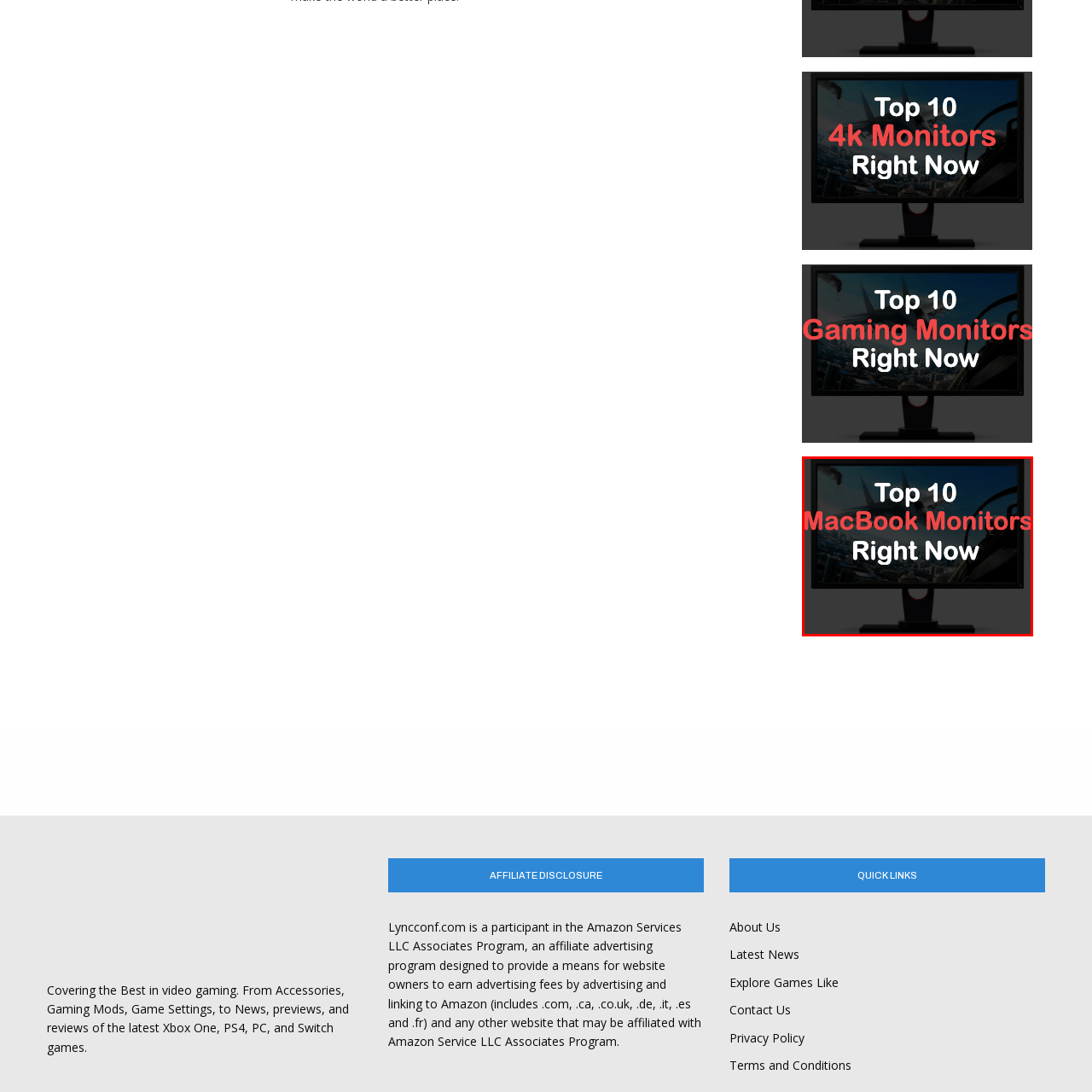Give a detailed caption for the image that is encased within the red bounding box.

The image showcases a sleek monitor prominently displayed on a stand, set against a subtle dark background. Overlaid in bold, eye-catching typography are the words "Top 10 MacBook Monitors" in red, underscoring the thematic focus of the content. Below this, slightly smaller text reads "Right Now," emphasizing the timeliness of the recommendations. This image likely serves as a visual introduction to a list of the best monitors available for MacBook users, promising insights into optimal displays for enhanced productivity and entertainment.